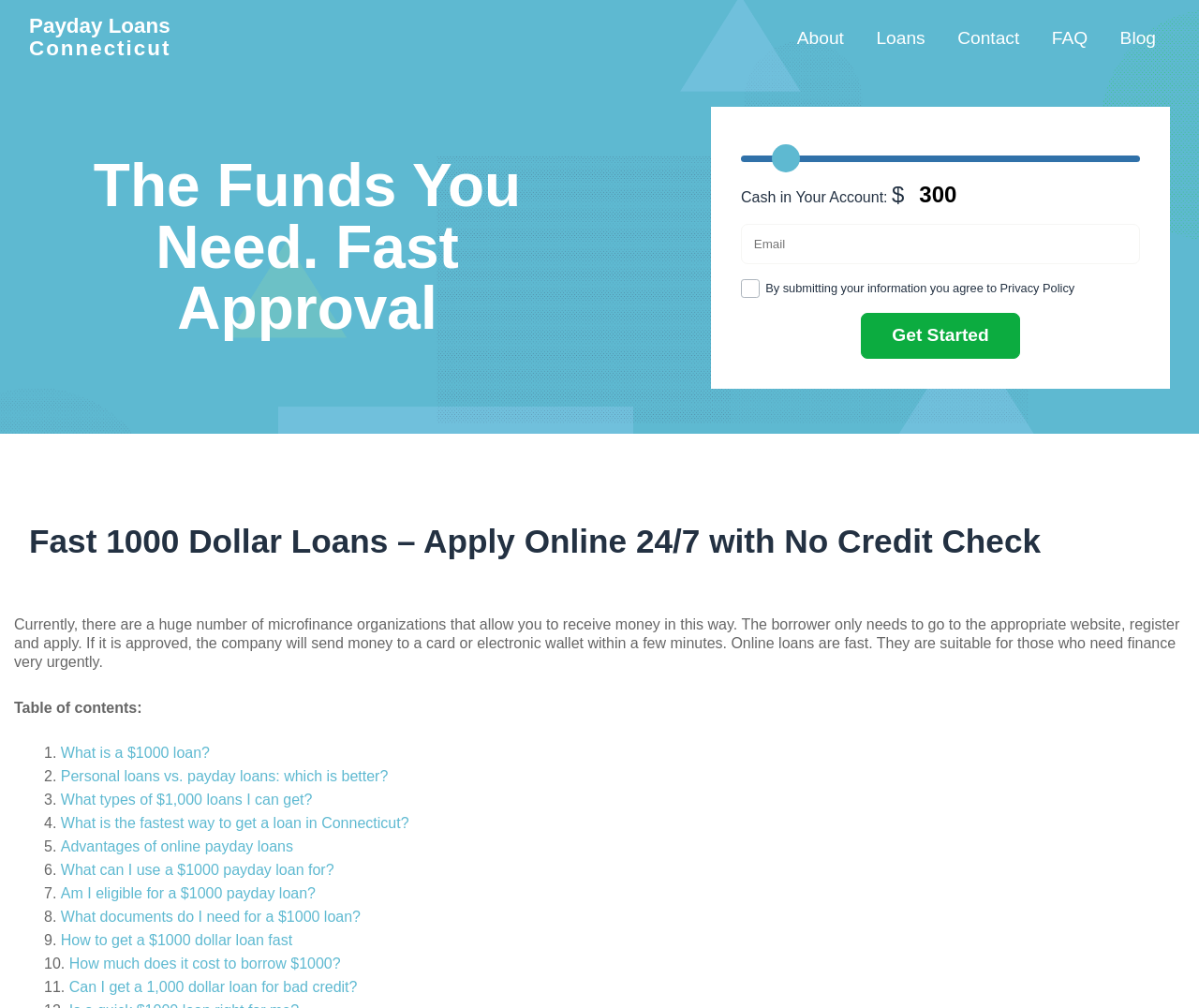What is the purpose of the checkbox?
Answer briefly with a single word or phrase based on the image.

To agree to Privacy Policy